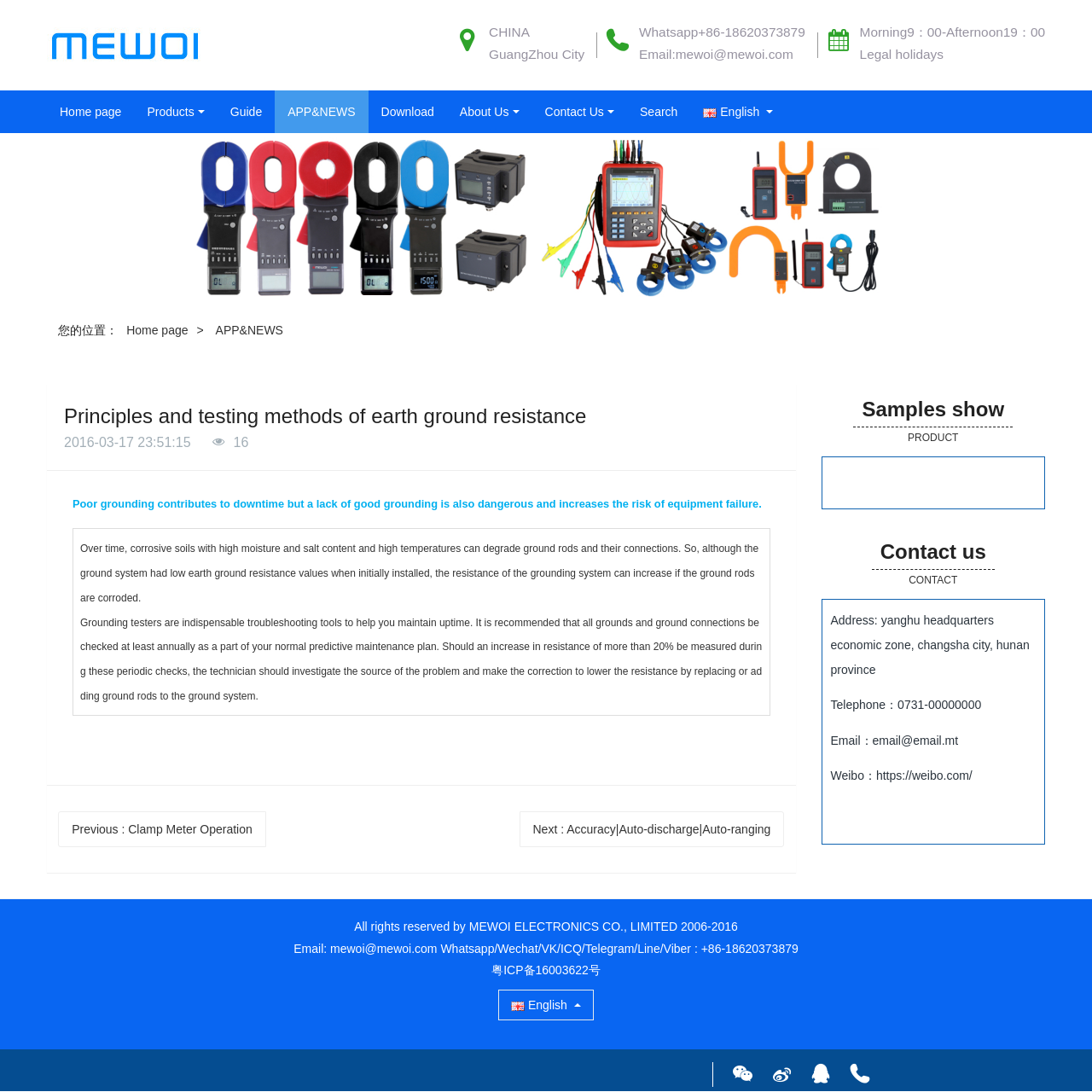Please locate the clickable area by providing the bounding box coordinates to follow this instruction: "Click the 'Whatsapp+86-18620373879' link".

[0.585, 0.023, 0.737, 0.036]